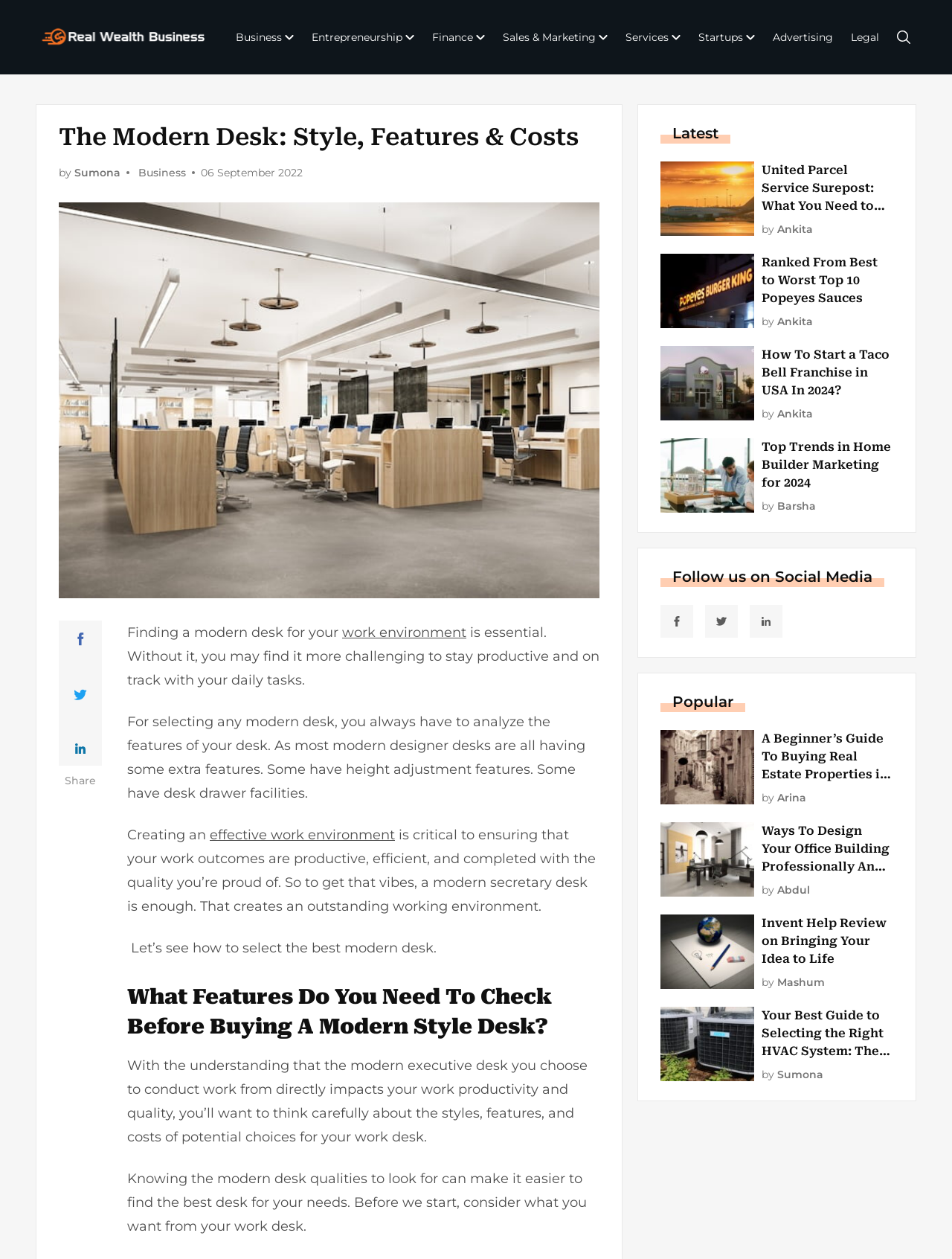Specify the bounding box coordinates (top-left x, top-left y, bottom-right x, bottom-right y) of the UI element in the screenshot that matches this description: Finance

[0.448, 0.019, 0.516, 0.04]